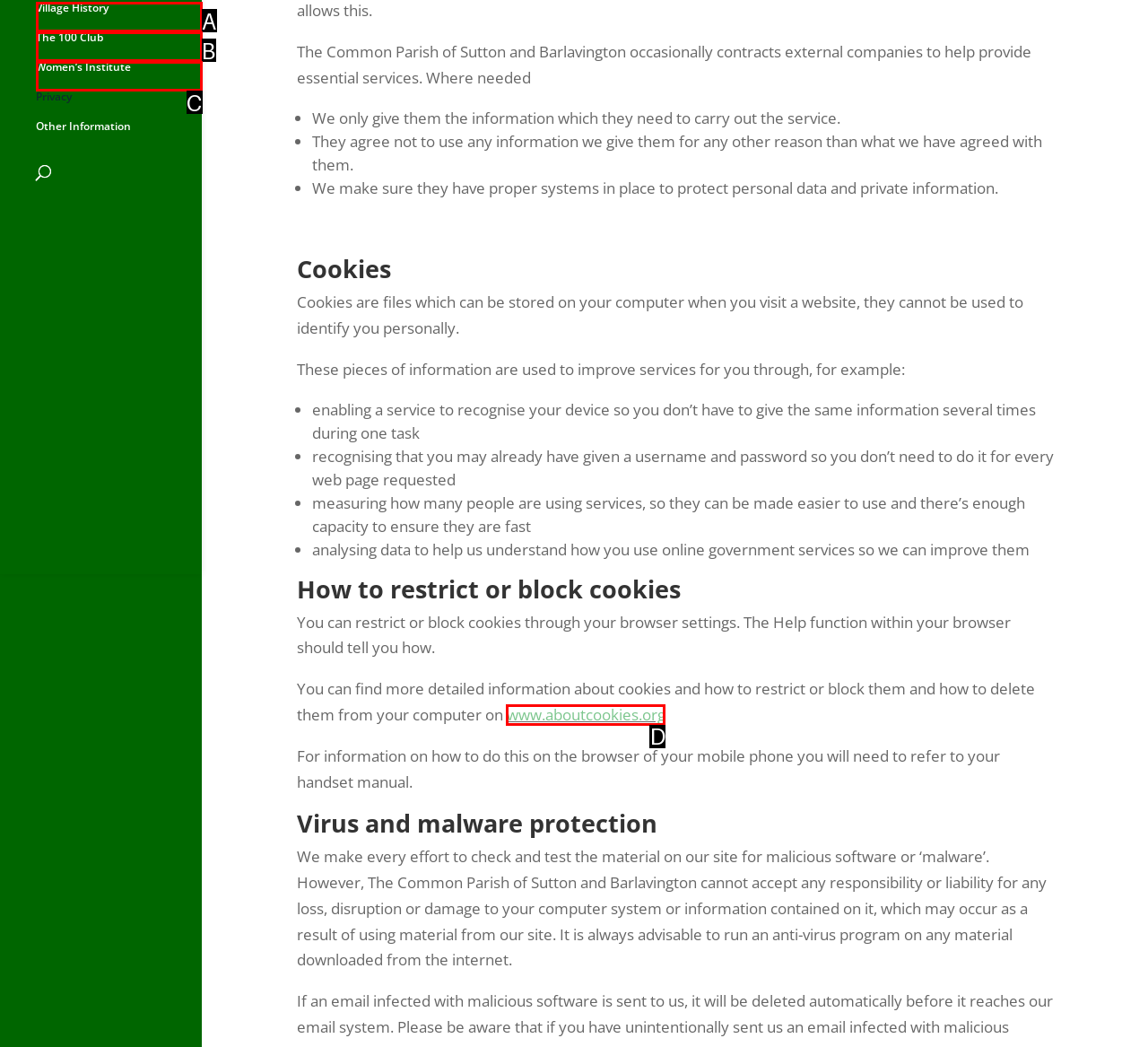Determine which option aligns with the description: www.aboutcookies.org. Provide the letter of the chosen option directly.

D